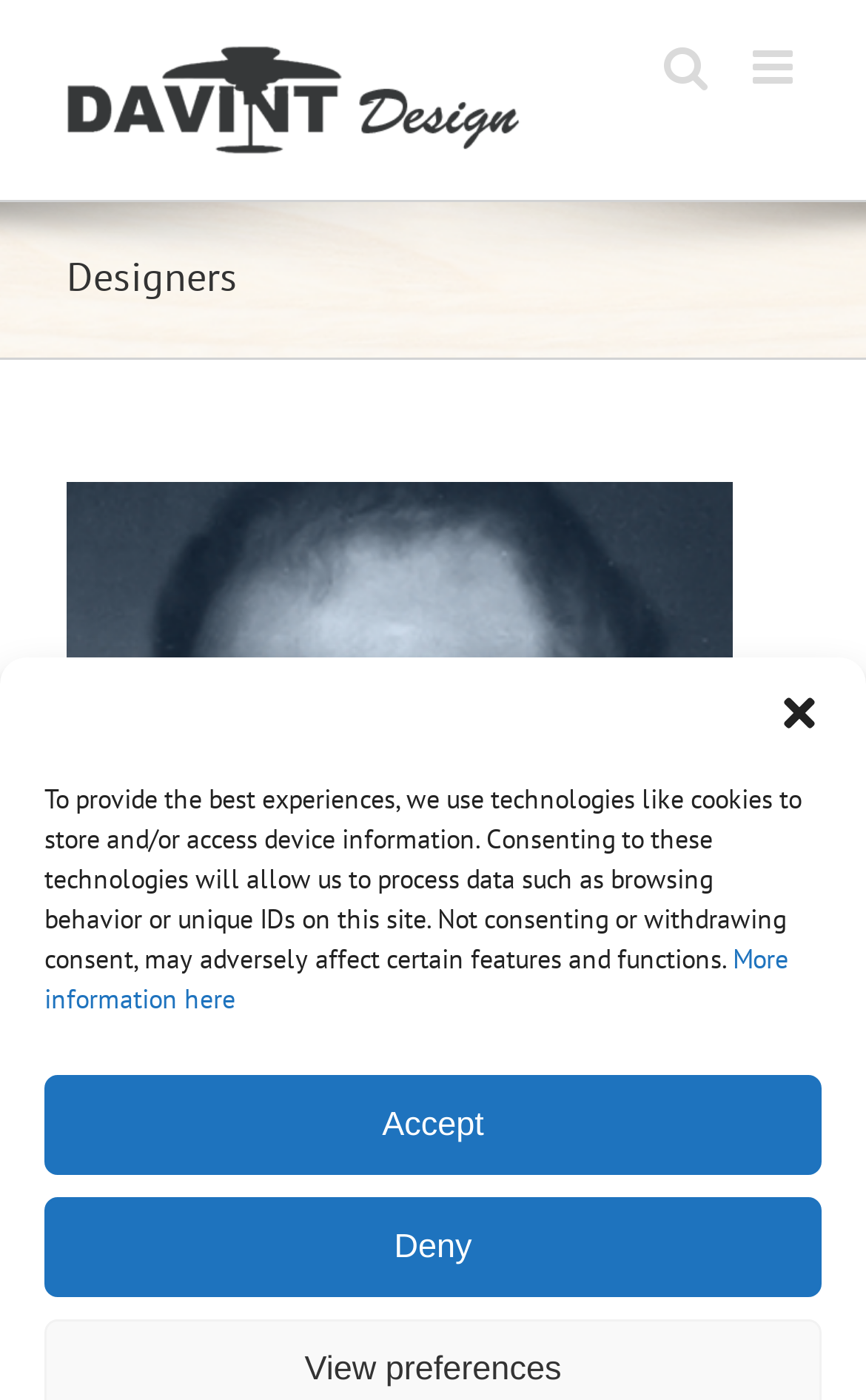Create a detailed summary of all the visual and textual information on the webpage.

The webpage is a vintage furniture store website, specifically showcasing designers. At the top-right corner, there is a "close-dialog" button. Below it, a notification message is displayed, informing users about the use of cookies and technologies to store device information. This message is accompanied by a "More information here" link and two buttons, "Accept" and "Deny", which are positioned below the message.

On the top-left side, the website's logo, "DAVINT Design – Vintage furniture store", is displayed as both a link and an image. Next to the logo, there are two links: "Toggle mobile menu" and "Toggle mobile search", which are likely used to navigate the website on mobile devices.

The main content of the webpage is divided into sections, with a "Page Title Bar" region taking up the top portion of the page. Within this region, there is an image of a designer, Johannes Andersen, which occupies most of the space. Below the image, there is a small, empty space with a few non-breaking spaces.